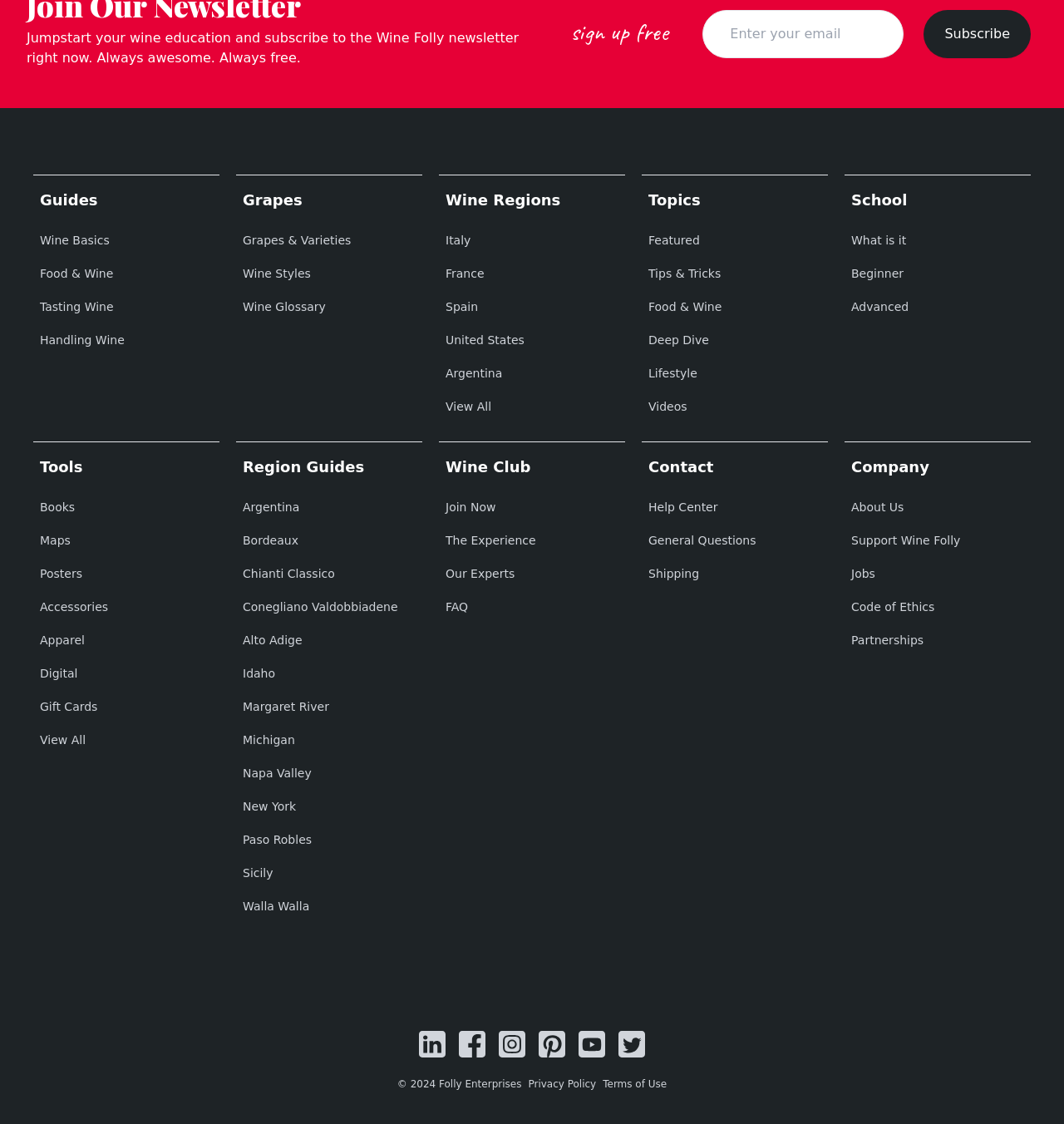Find the bounding box coordinates of the clickable area required to complete the following action: "Enter email address".

[0.66, 0.009, 0.85, 0.052]